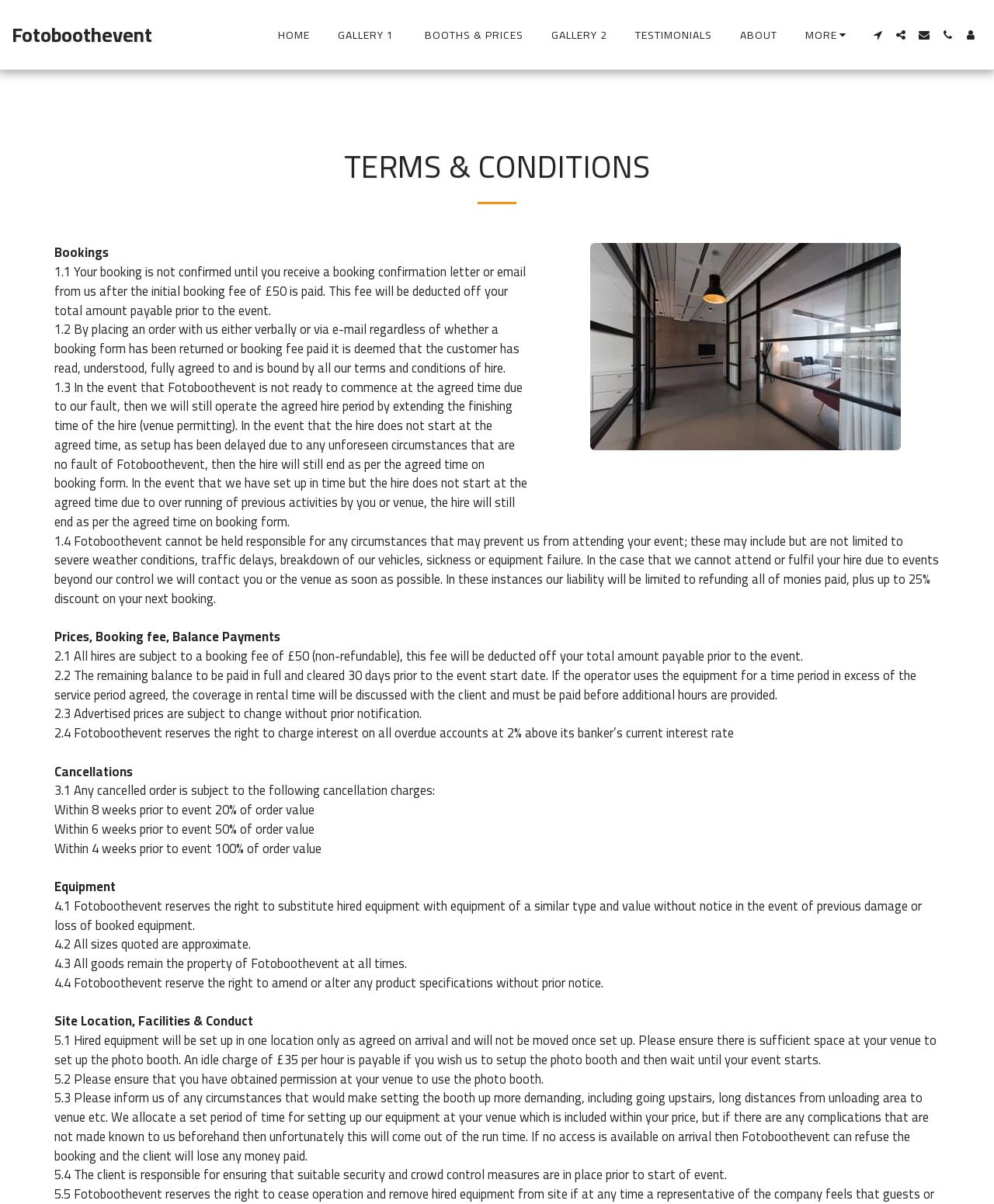Determine the main heading text of the webpage.

TERMS & CONDITIONS